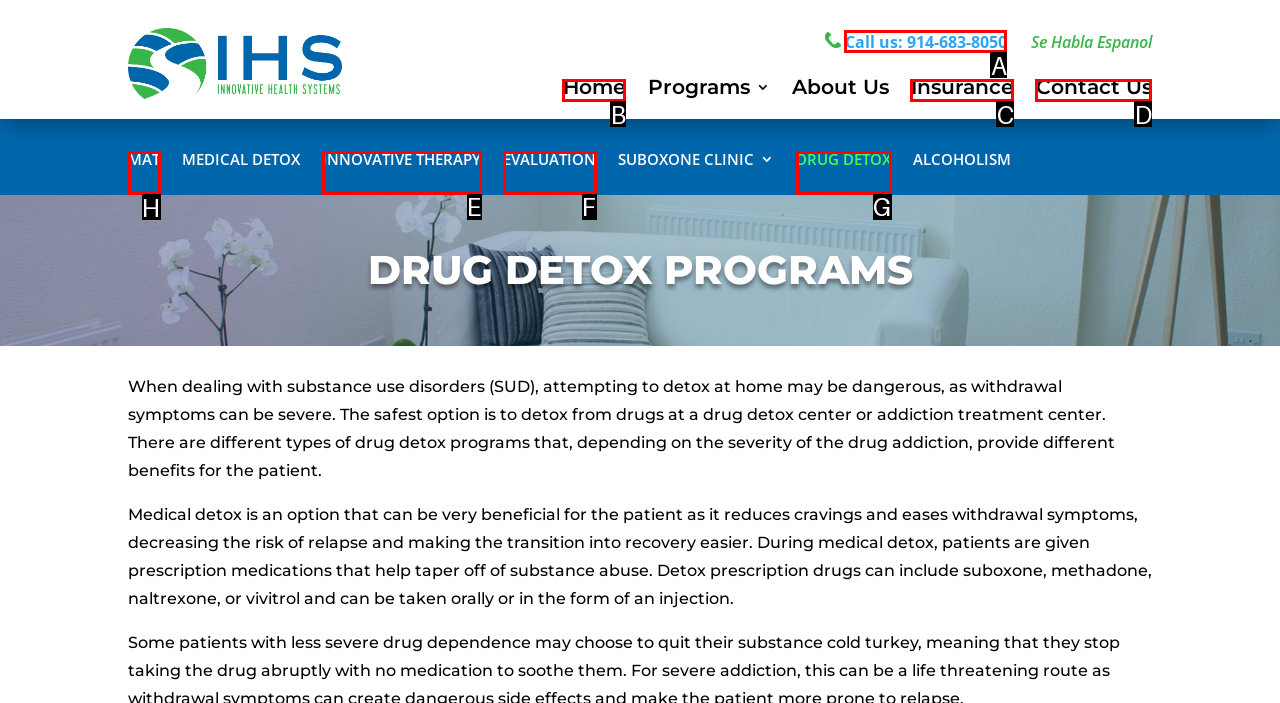Select the letter of the option that should be clicked to achieve the specified task: Open the 'Civitan Club Postcard' brochure. Respond with just the letter.

None